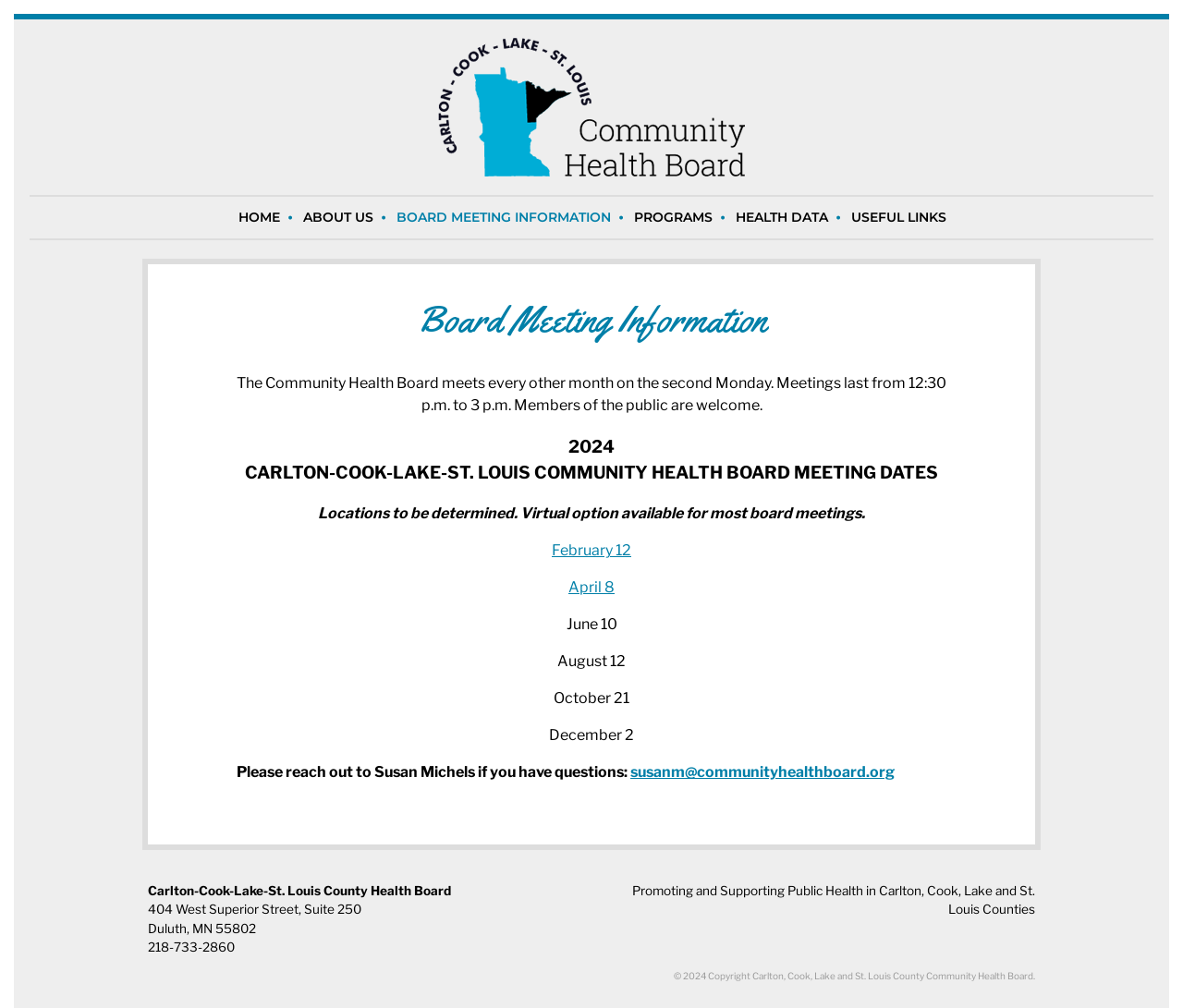Please find the bounding box coordinates of the clickable region needed to complete the following instruction: "Click BOARD MEETING INFORMATION". The bounding box coordinates must consist of four float numbers between 0 and 1, i.e., [left, top, right, bottom].

[0.33, 0.195, 0.528, 0.236]